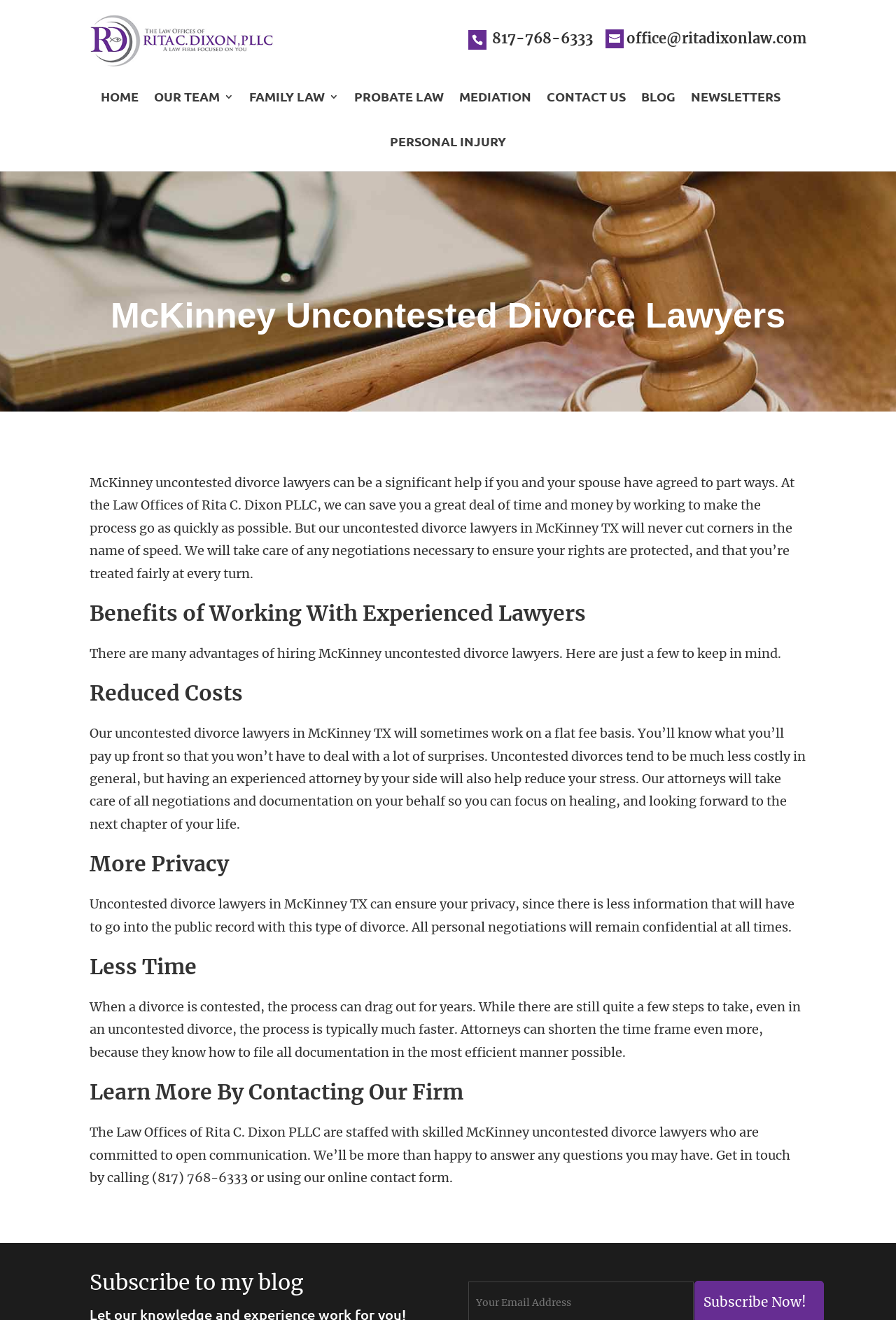Please answer the following question using a single word or phrase: 
What is the email address to contact the law office?

office@ritadixonlaw.com